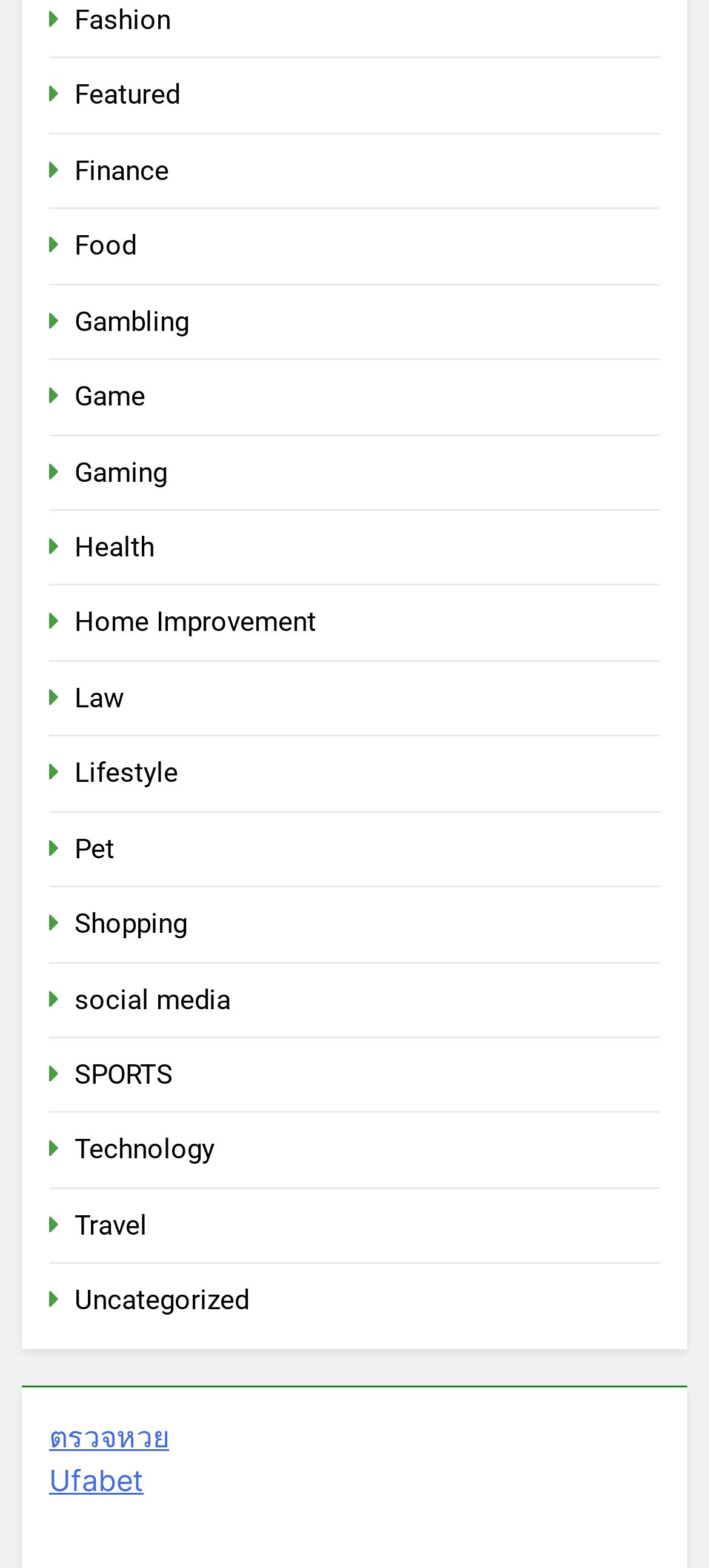Please find the bounding box coordinates of the element's region to be clicked to carry out this instruction: "Click on Fashion".

[0.105, 0.002, 0.241, 0.023]